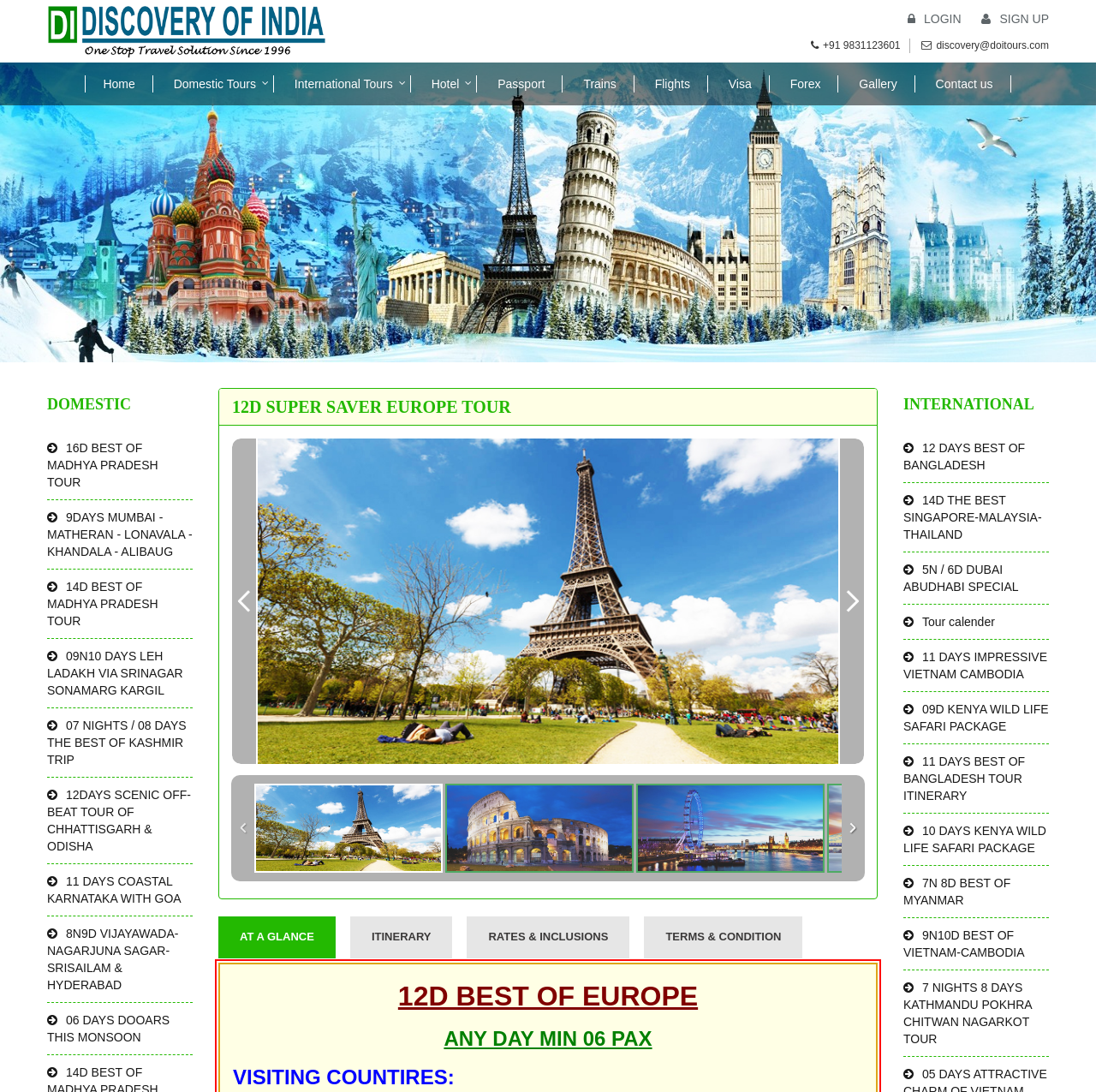Determine the bounding box coordinates of the UI element described below. Use the format (top-left x, top-left y, bottom-right x, bottom-right y) with floating point numbers between 0 and 1: 14D THE BEST SINGAPORE-MALAYSIA-THAILAND

[0.824, 0.442, 0.957, 0.506]